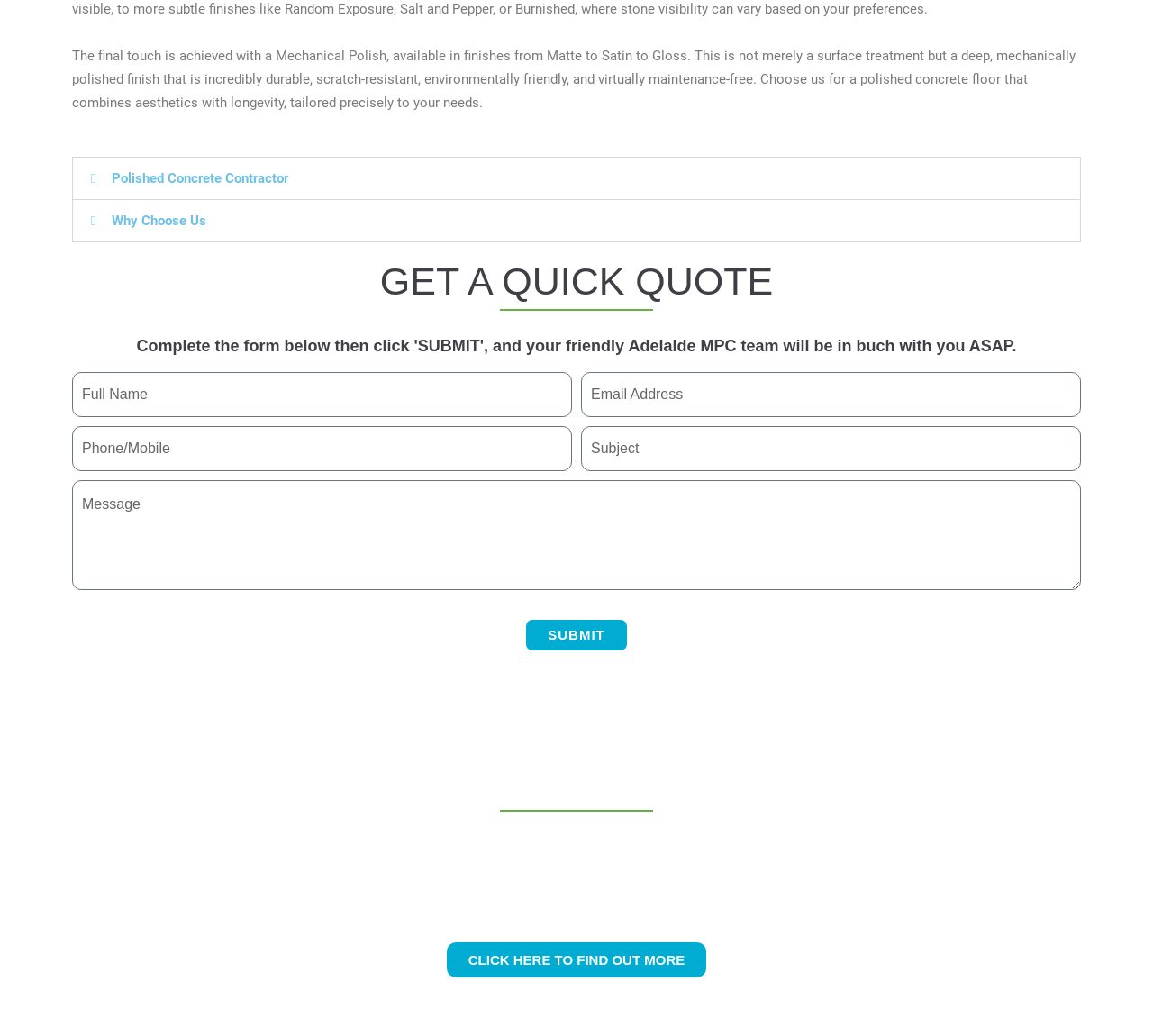Pinpoint the bounding box coordinates of the area that should be clicked to complete the following instruction: "Click the 'Polished Concrete Contractor' button". The coordinates must be given as four float numbers between 0 and 1, i.e., [left, top, right, bottom].

[0.063, 0.152, 0.937, 0.192]